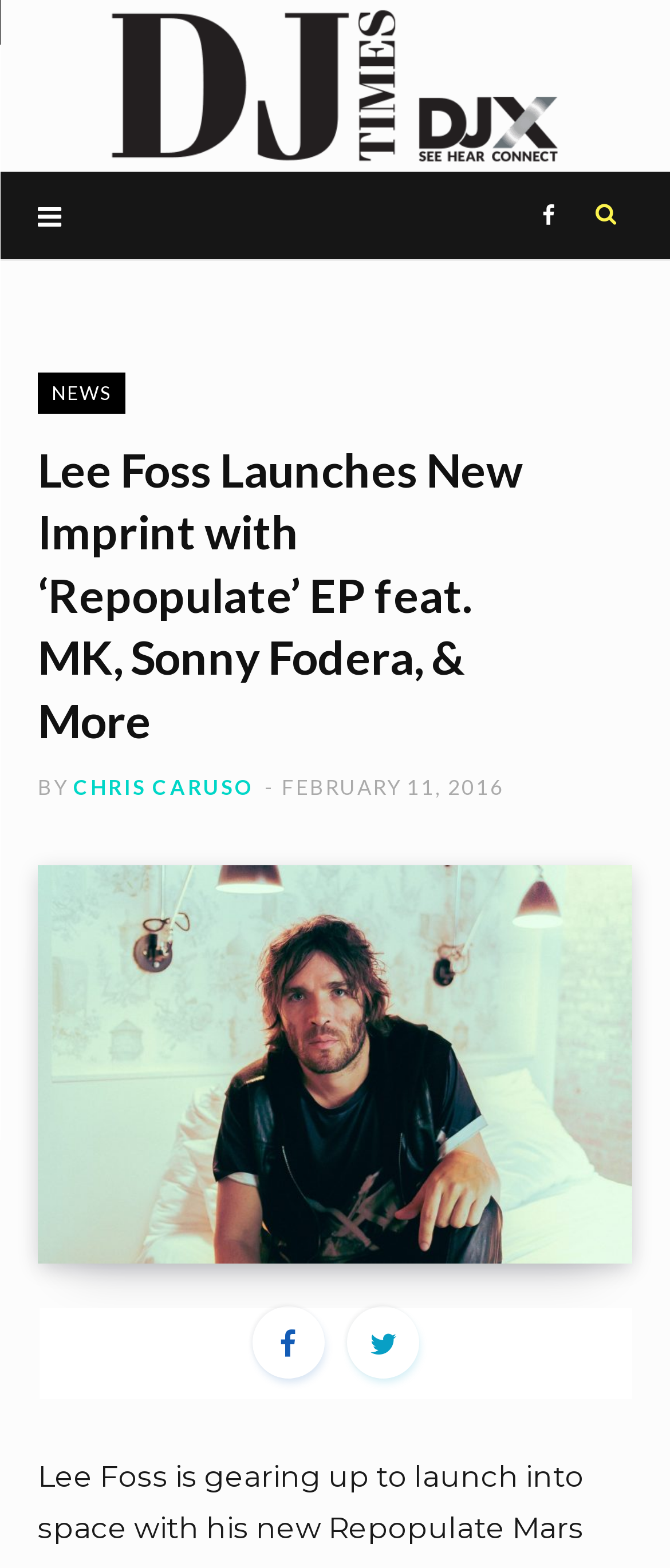How many social media links are present on the webpage?
Using the details shown in the screenshot, provide a comprehensive answer to the question.

There are three social media links present on the webpage: Facebook, represented by '', and two other links represented by '' and ''.